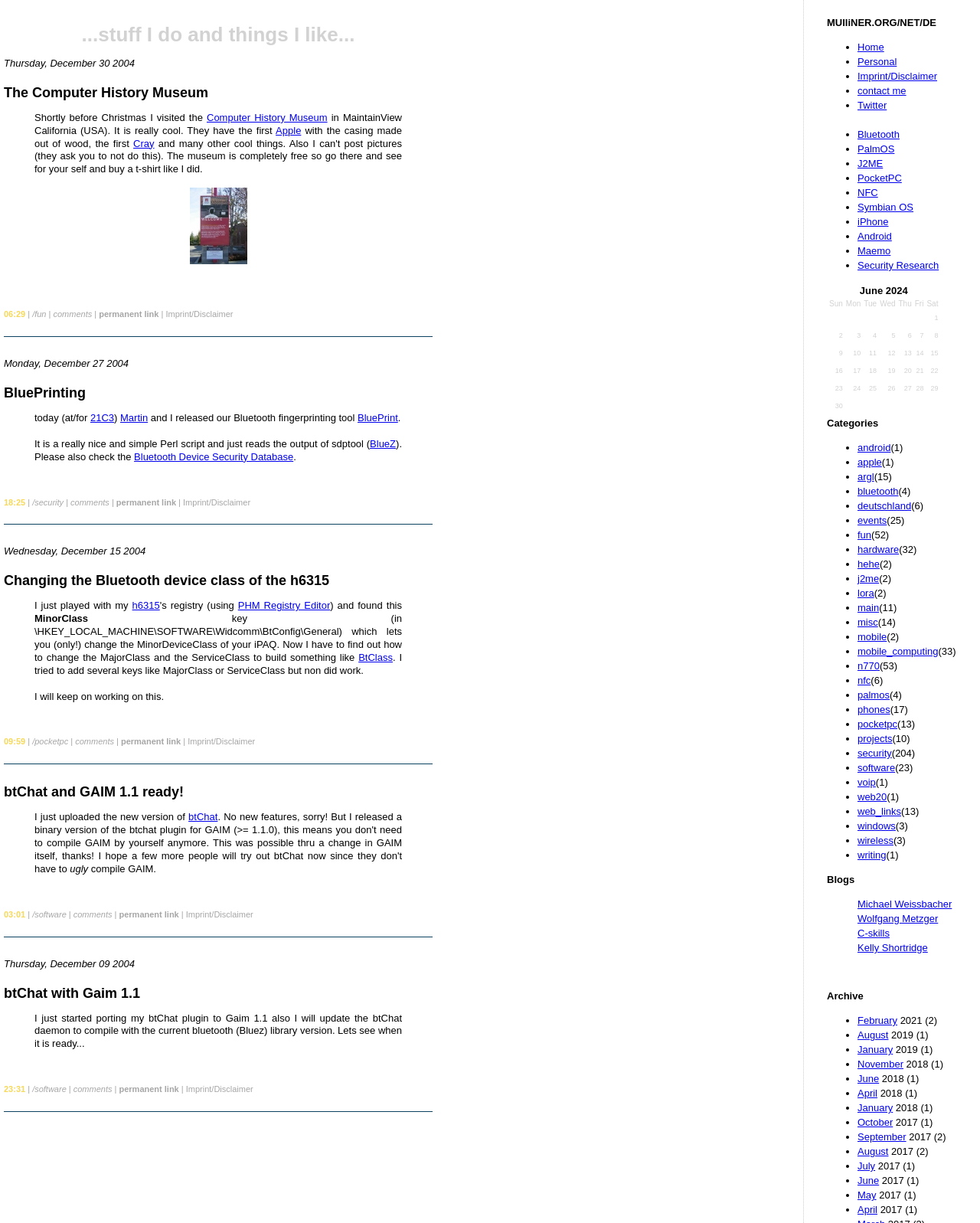Locate the bounding box of the user interface element based on this description: "Imprint/Disclaimer".

[0.19, 0.744, 0.258, 0.751]